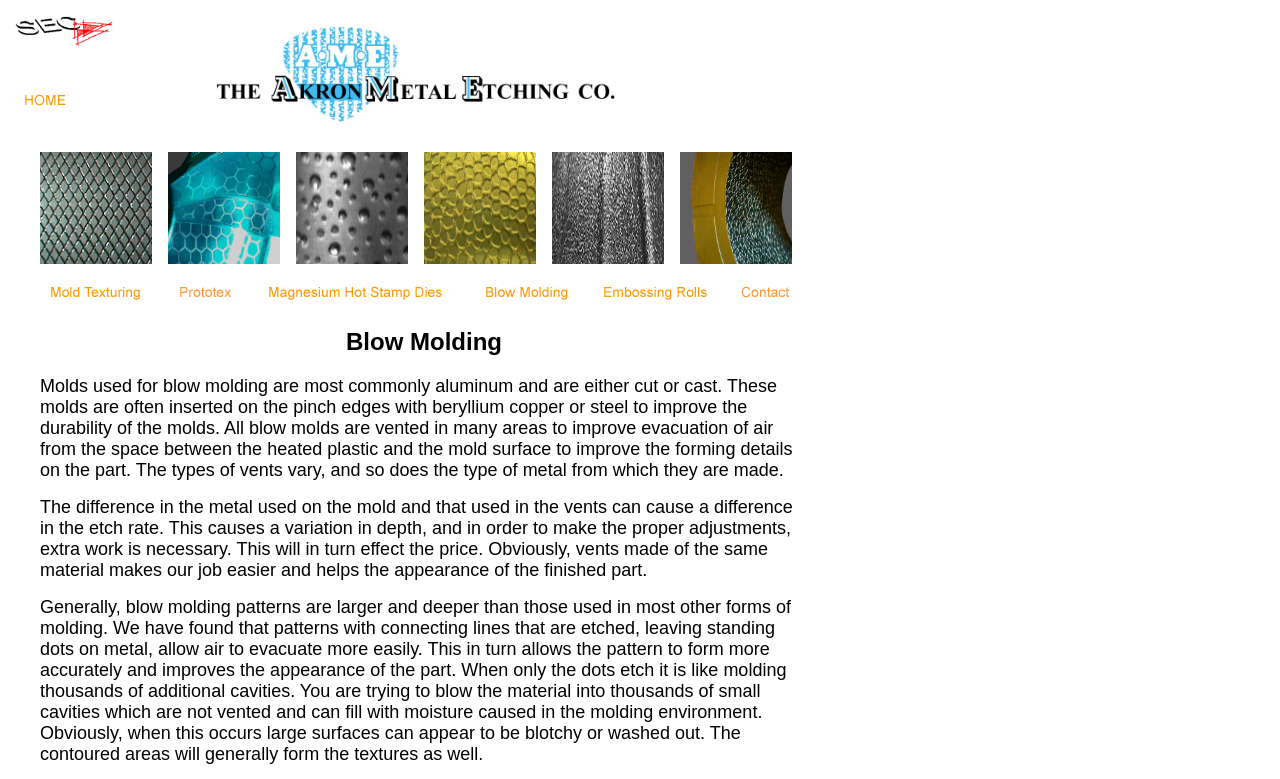Describe all the visual and textual components of the webpage comprehensively.

The webpage is about Akron Metal Etching and Blow Molding. At the top, there is a logo image on the left, accompanied by a link. To the right of the logo, there are three empty cells. 

Below the top section, there is a row with four cells. The second cell from the left contains a large image. The other cells in this row are empty.

The next row has five cells, each containing a medium-sized image. These images are arranged horizontally across the page.

Below this row, there is another row with five cells, each containing a link with a small image. These links are also arranged horizontally across the page.

Finally, at the bottom of the page, there is a heading that reads "Blow Molding", which is centered horizontally.